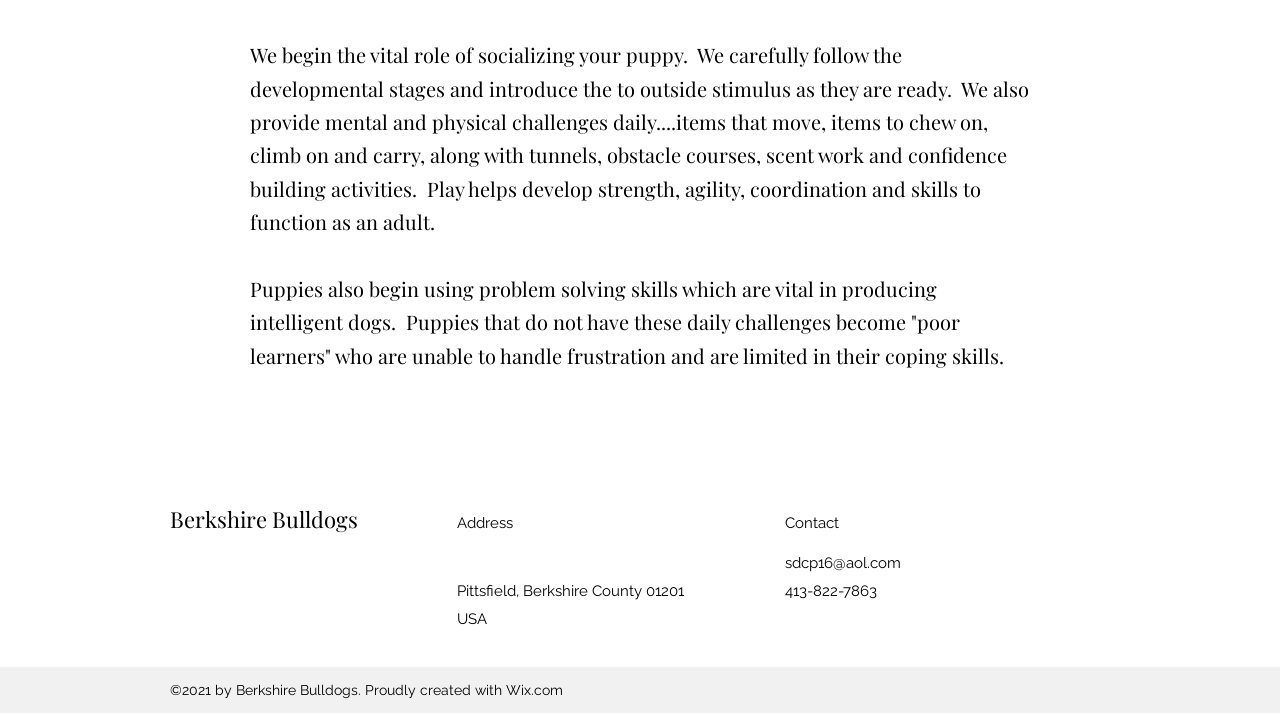What is the importance of problem-solving skills for puppies?
Based on the image, provide your answer in one word or phrase.

Producing intelligent dogs